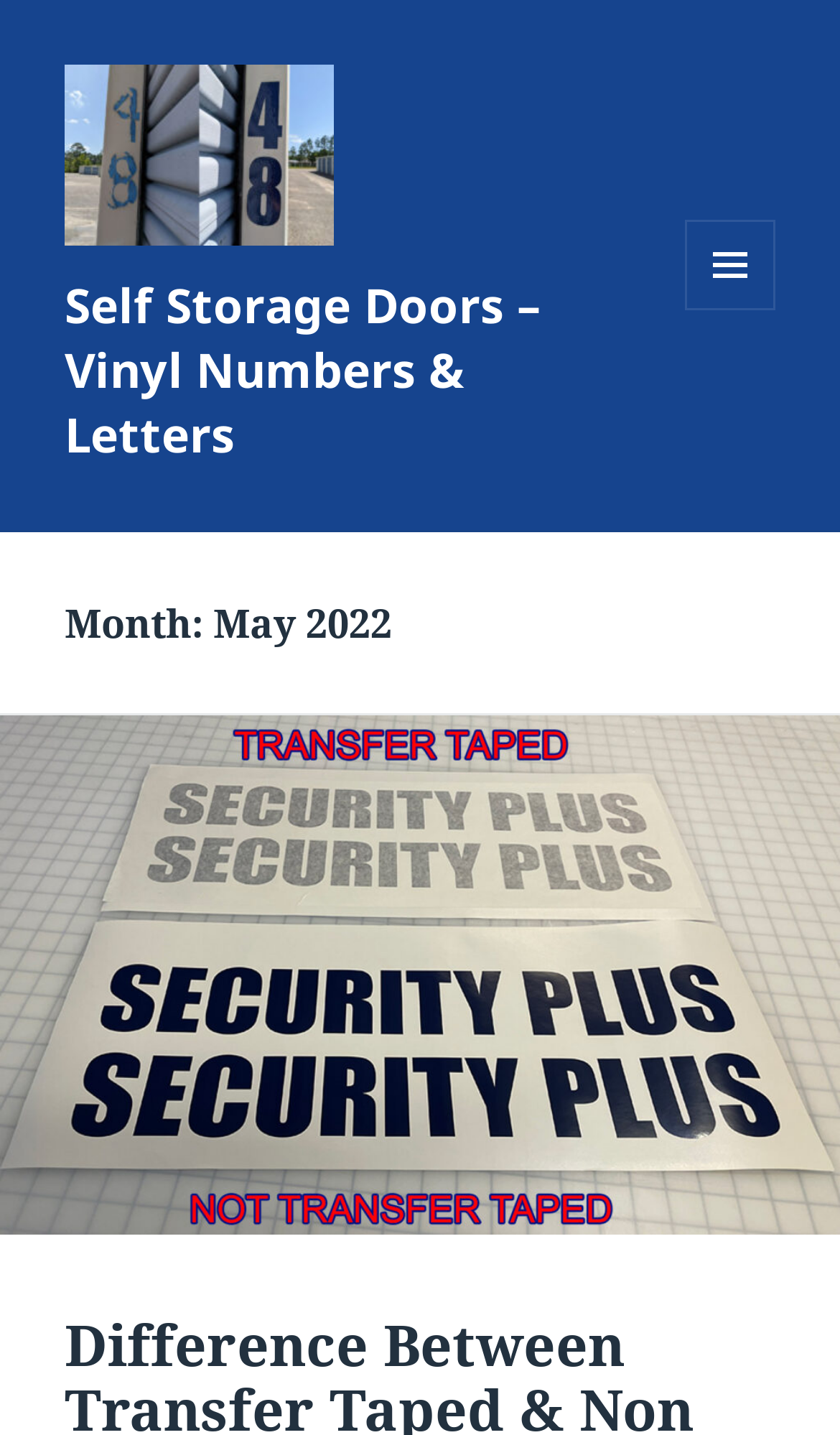Provide the bounding box coordinates, formatted as (top-left x, top-left y, bottom-right x, bottom-right y), with all values being floating point numbers between 0 and 1. Identify the bounding box of the UI element that matches the description: Menu and widgets

[0.815, 0.153, 0.923, 0.216]